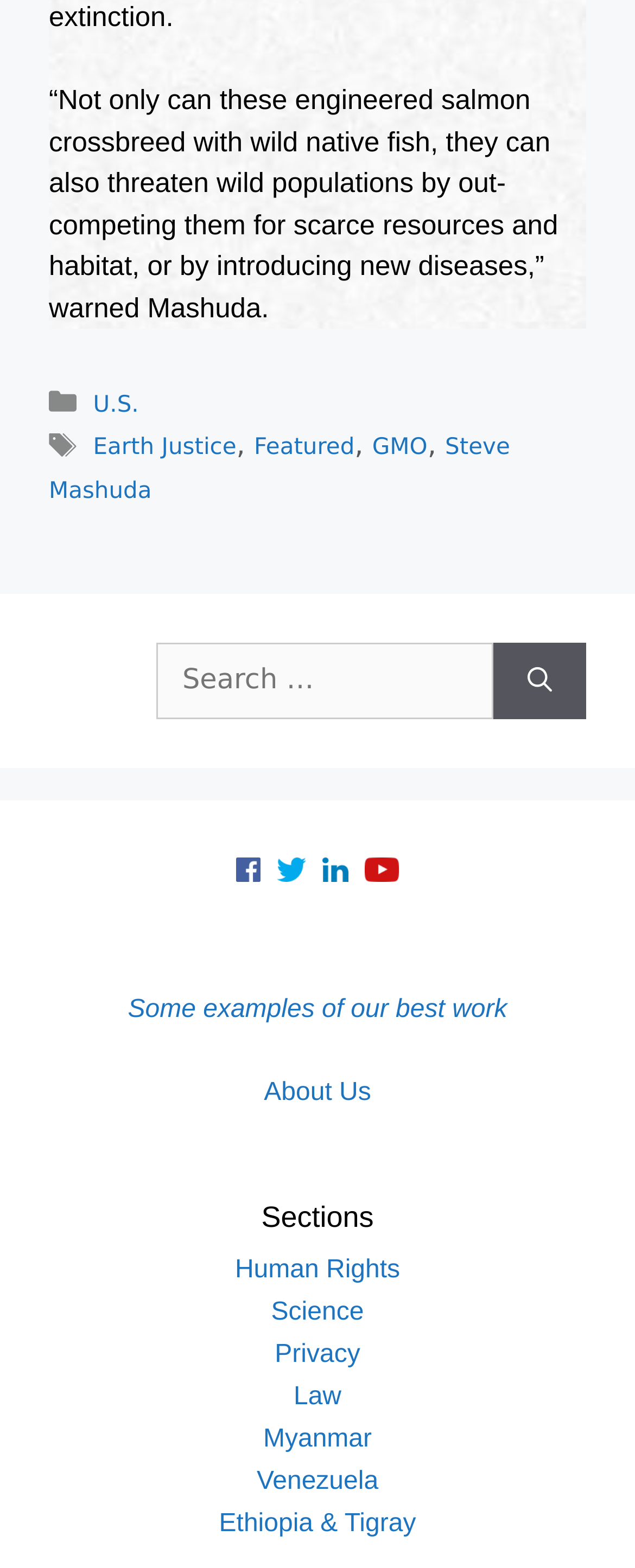Identify the coordinates of the bounding box for the element that must be clicked to accomplish the instruction: "Learn about Human Rights".

[0.37, 0.801, 0.63, 0.819]